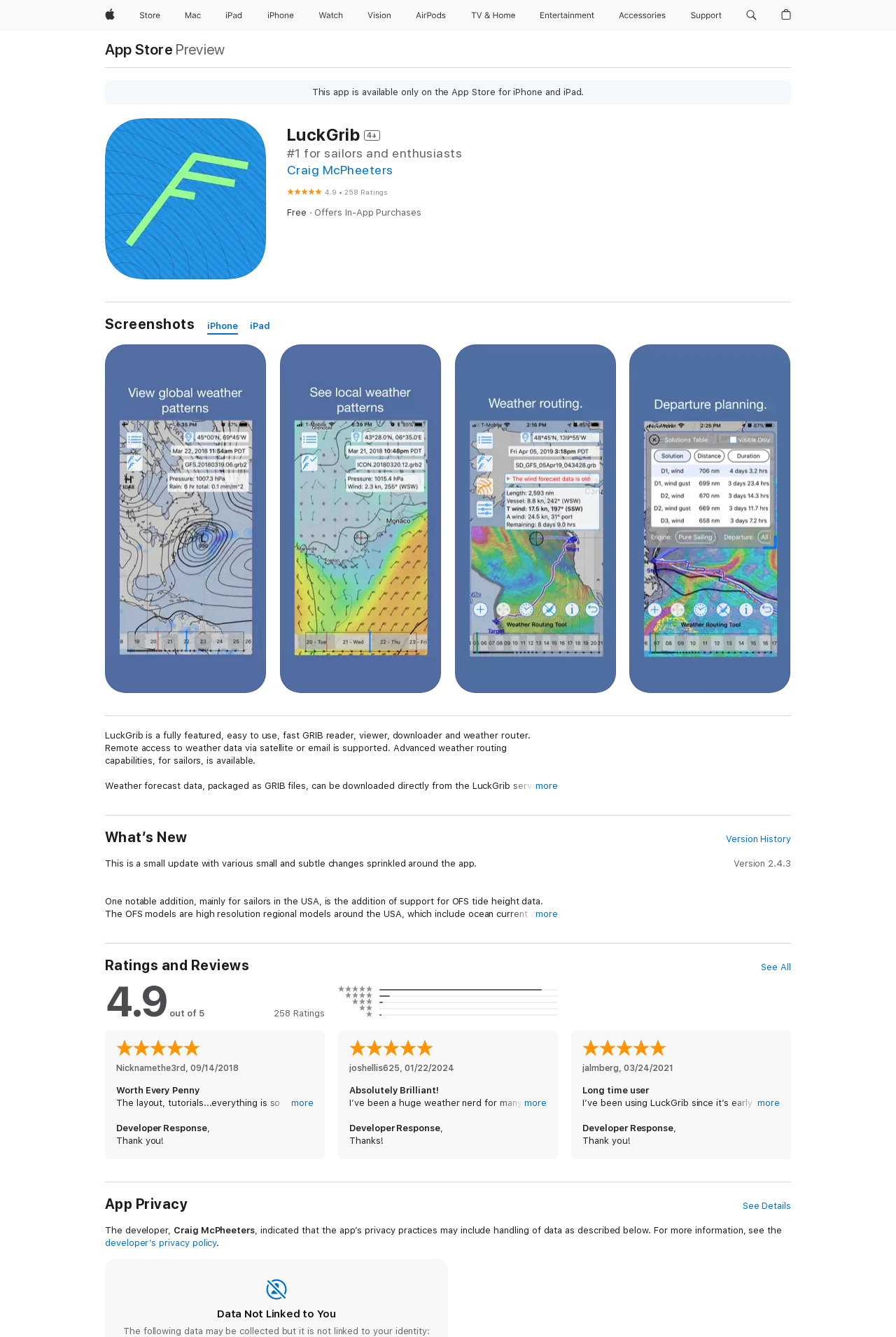Can you pinpoint the bounding box coordinates for the clickable element required for this instruction: "Read the 'Latest Articles'"? The coordinates should be four float numbers between 0 and 1, i.e., [left, top, right, bottom].

None